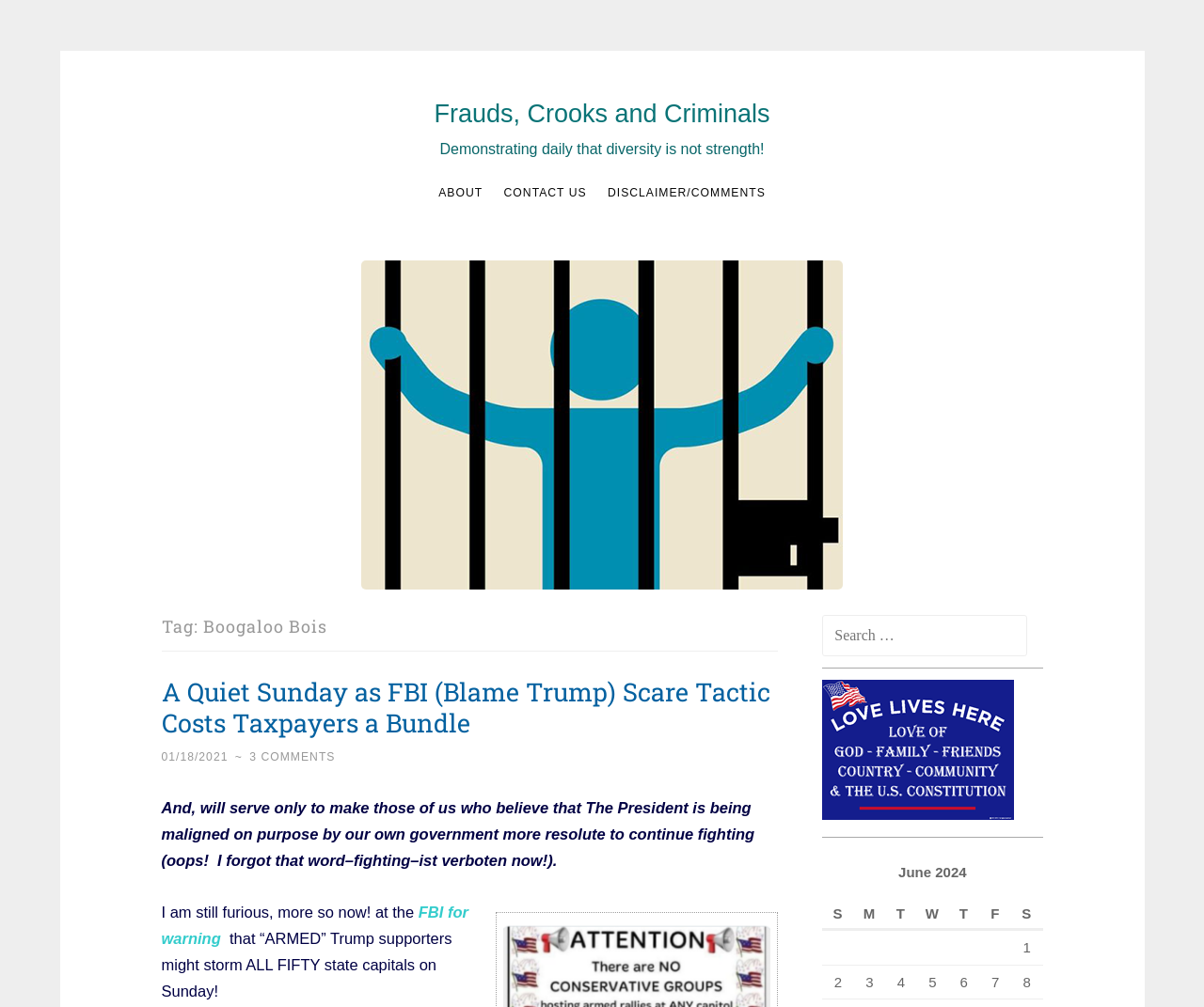What is the date of the current article?
Offer a detailed and full explanation in response to the question.

The date can be found by looking at the link '01/18/2021' which is located below the article title.